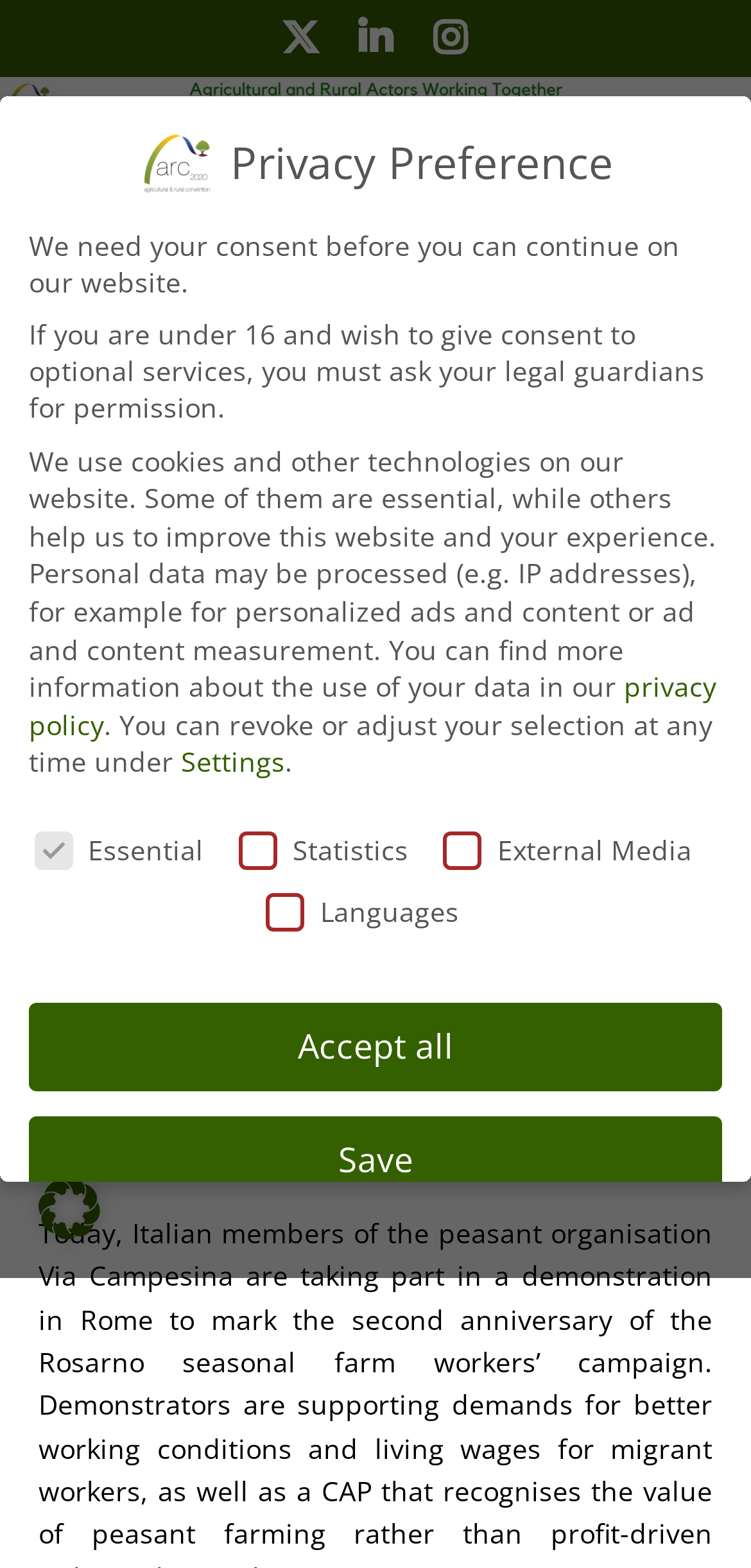What is the topic of the article?
Answer briefly with a single word or phrase based on the image.

Rosarno